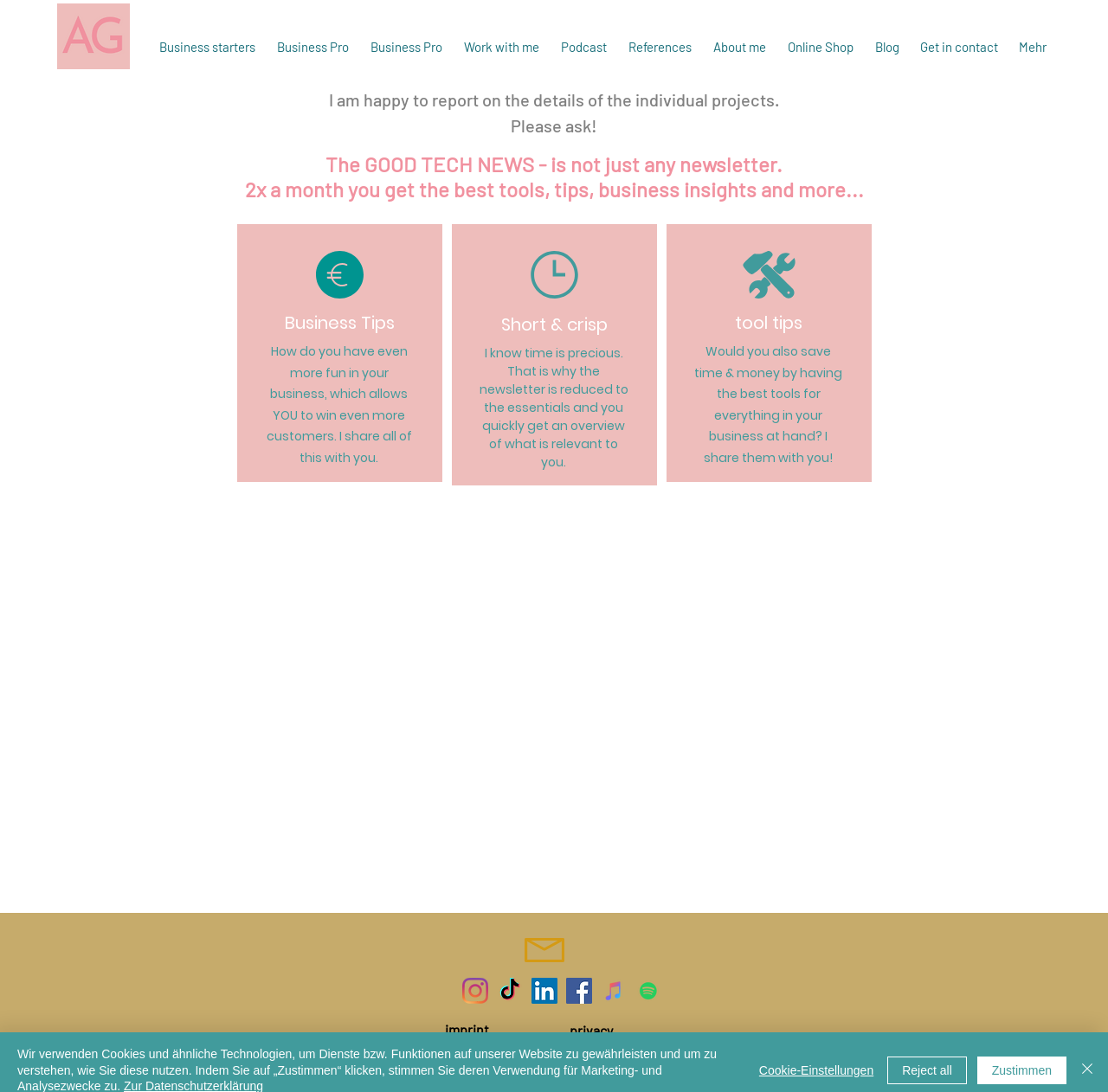Please specify the bounding box coordinates of the region to click in order to perform the following instruction: "Visit the 'Online Shop'".

[0.701, 0.032, 0.78, 0.054]